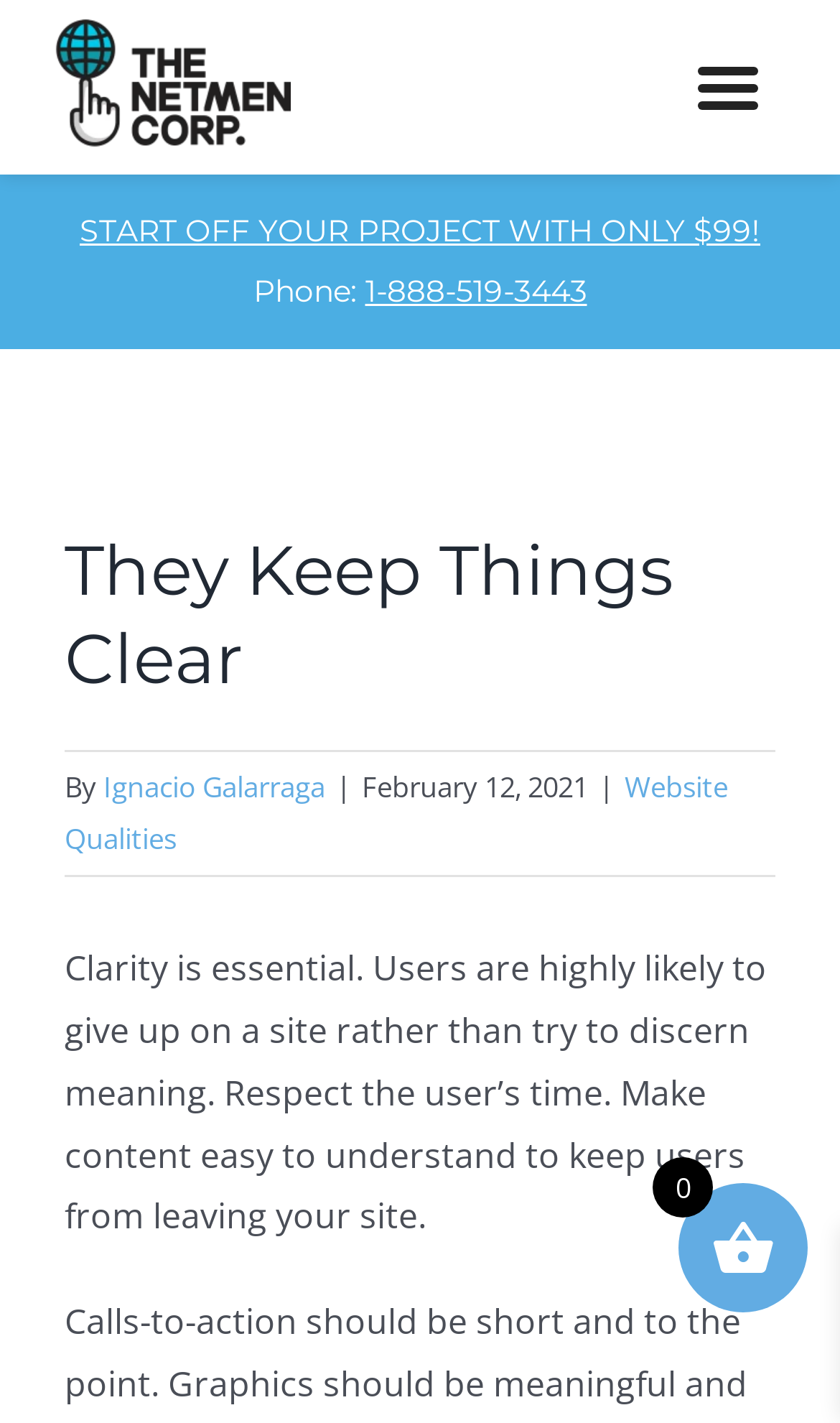Refer to the image and answer the question with as much detail as possible: What is the phone number?

I found the phone number by looking at the element with the text 'Phone:' and its adjacent link element which contains the phone number.